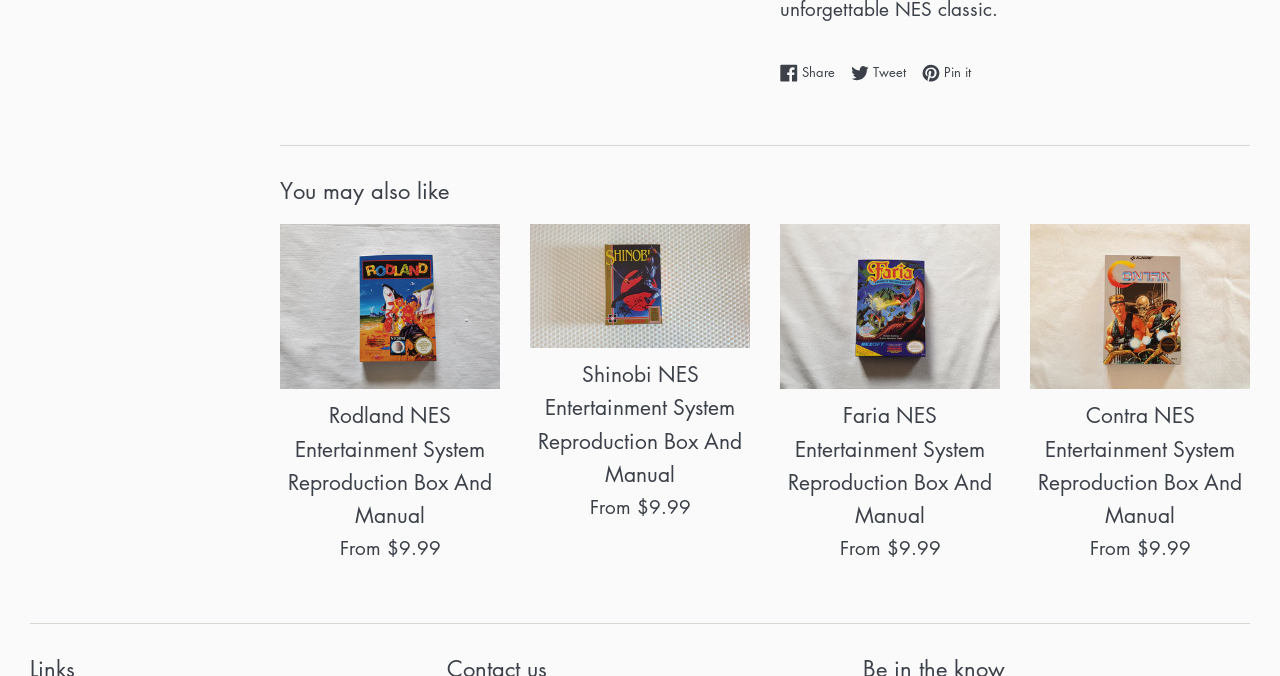Please find the bounding box for the UI component described as follows: "Share Share on Facebook".

[0.609, 0.09, 0.66, 0.122]